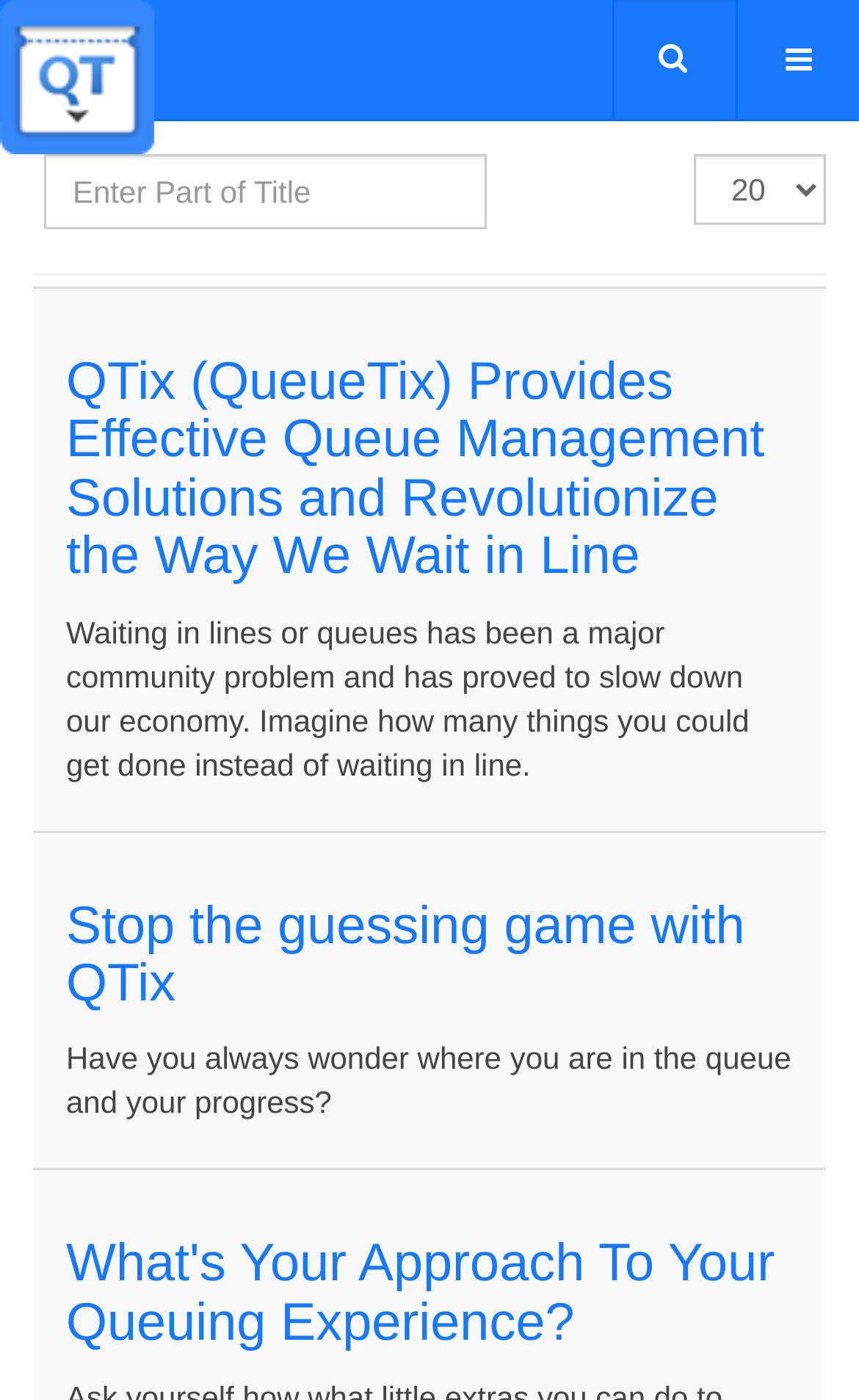Respond to the following question with a brief word or phrase:
What is the name of the queue management app?

QueueTix